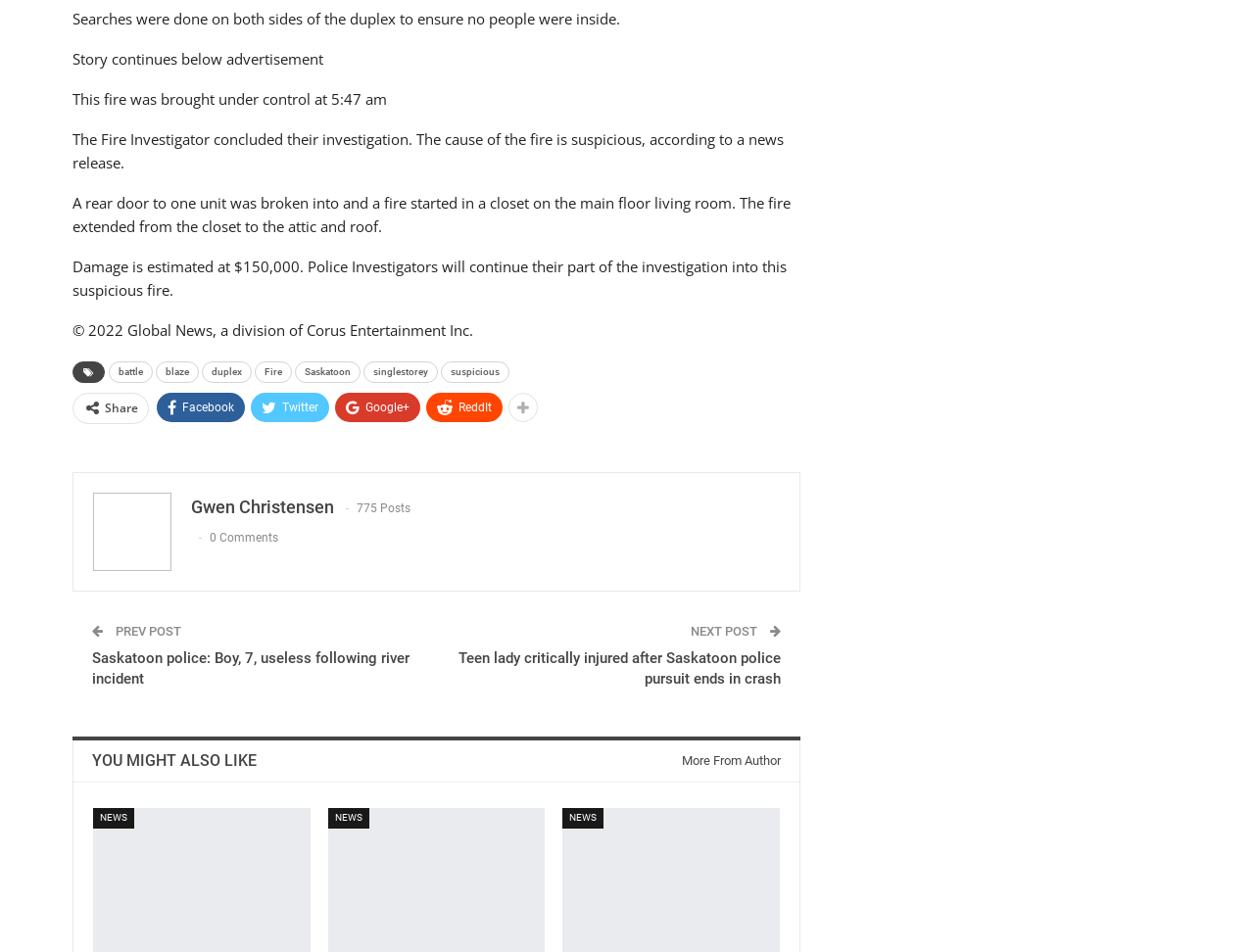Determine the bounding box coordinates of the region to click in order to accomplish the following instruction: "View more news". Provide the coordinates as four float numbers between 0 and 1, specifically [left, top, right, bottom].

[0.074, 0.848, 0.107, 0.87]